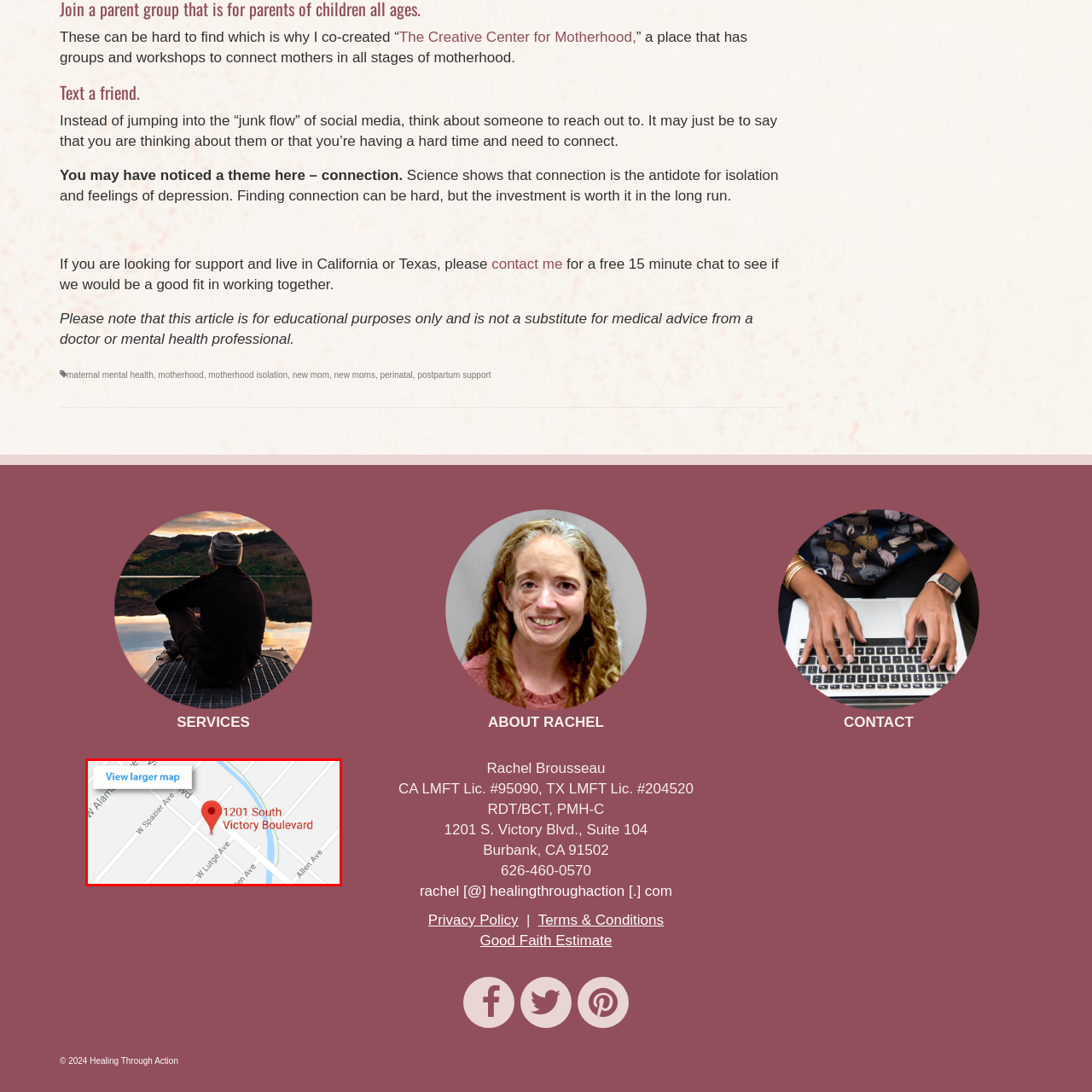What is the city of the address?
Inspect the image inside the red bounding box and provide a detailed answer drawing from the visual content.

The address '1201 South Victory Boulevard, Suite 104, Burbank, CA 91502' clearly indicates that the city is Burbank, which is located in the state of California, as denoted by the 'CA' abbreviation.